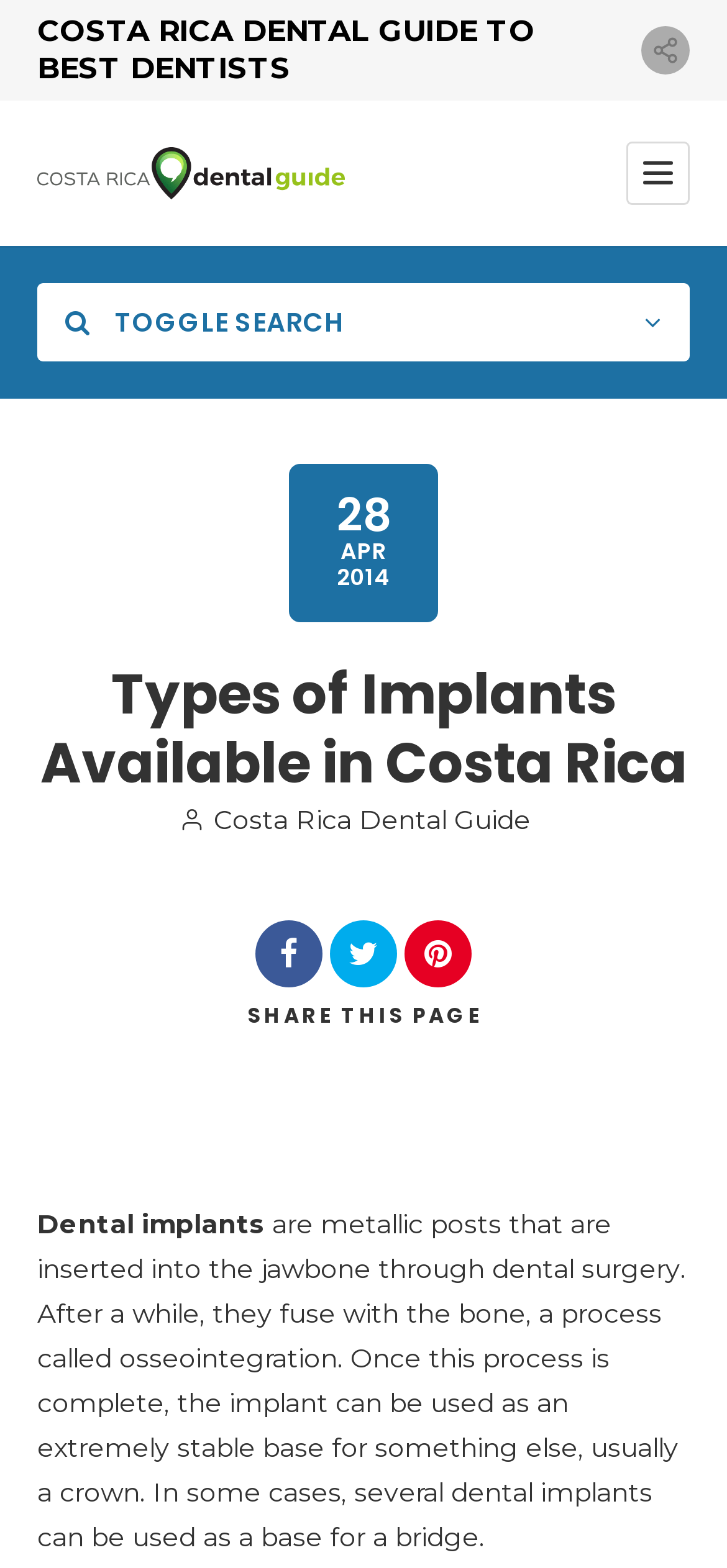Locate the bounding box coordinates of the element to click to perform the following action: 'Click the 'Search' button'. The coordinates should be given as four float values between 0 and 1, in the form of [left, top, right, bottom].

[0.051, 0.491, 0.736, 0.552]